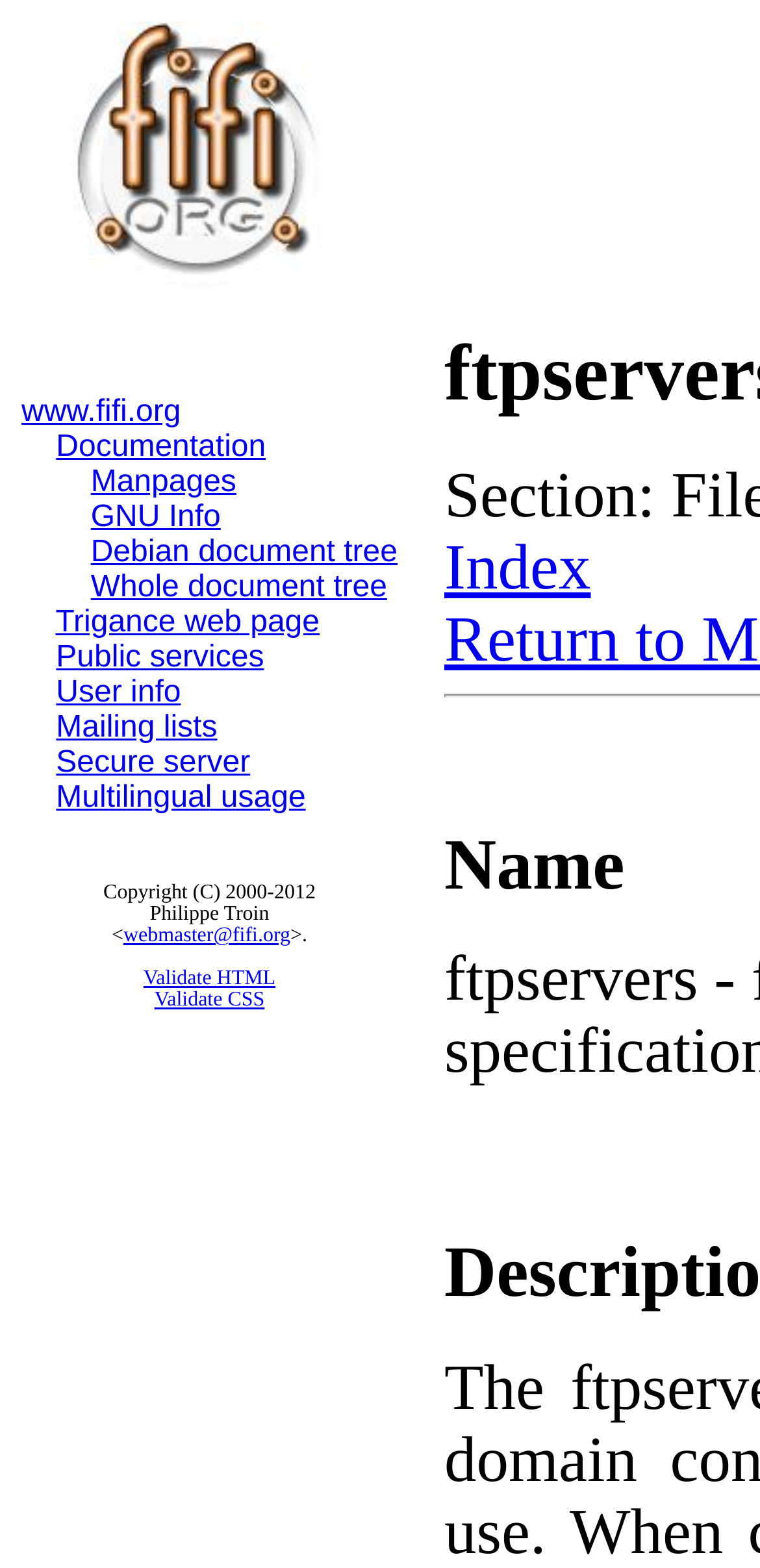Please reply to the following question using a single word or phrase: 
How many links are there in the top navigation bar?

9